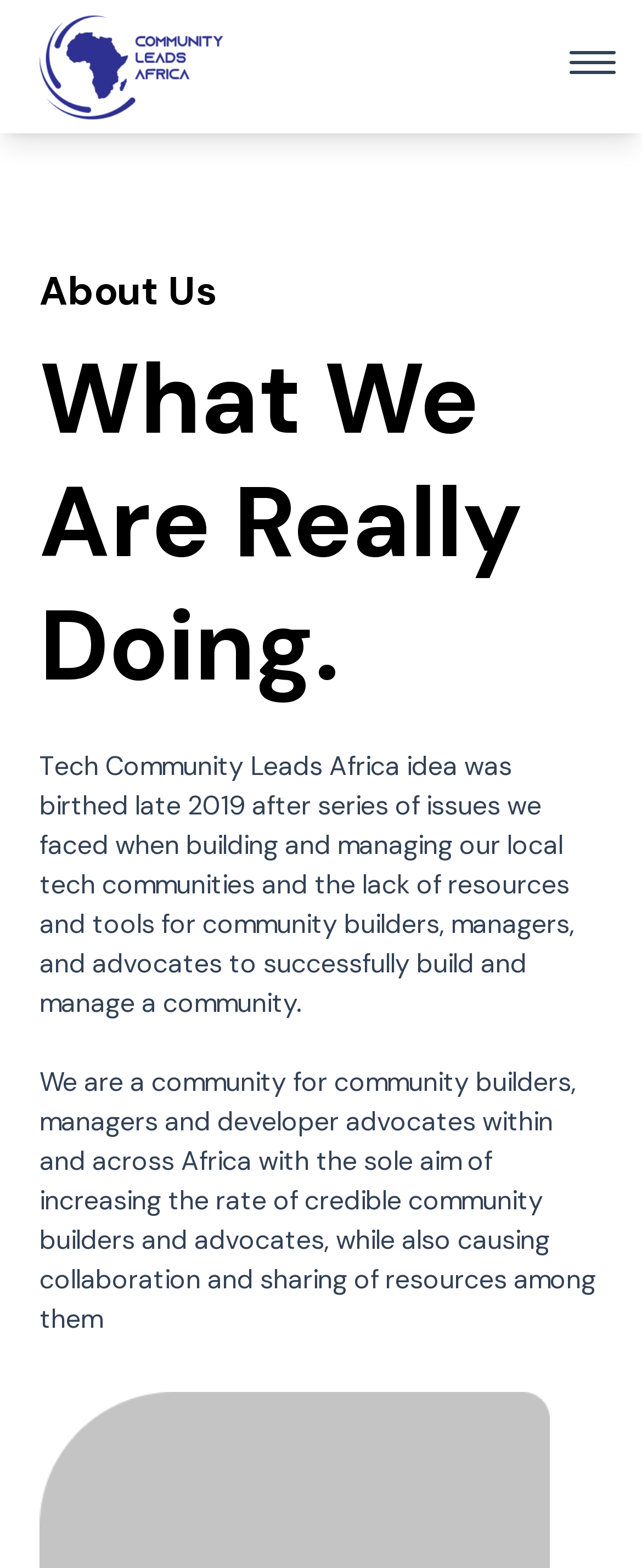What is the purpose of Community Leads Africa?
Utilize the information in the image to give a detailed answer to the question.

Based on the webpage content, Community Leads Africa aims to increase the rate of credible community builders and advocates, while also causing collaboration and sharing of resources among them.